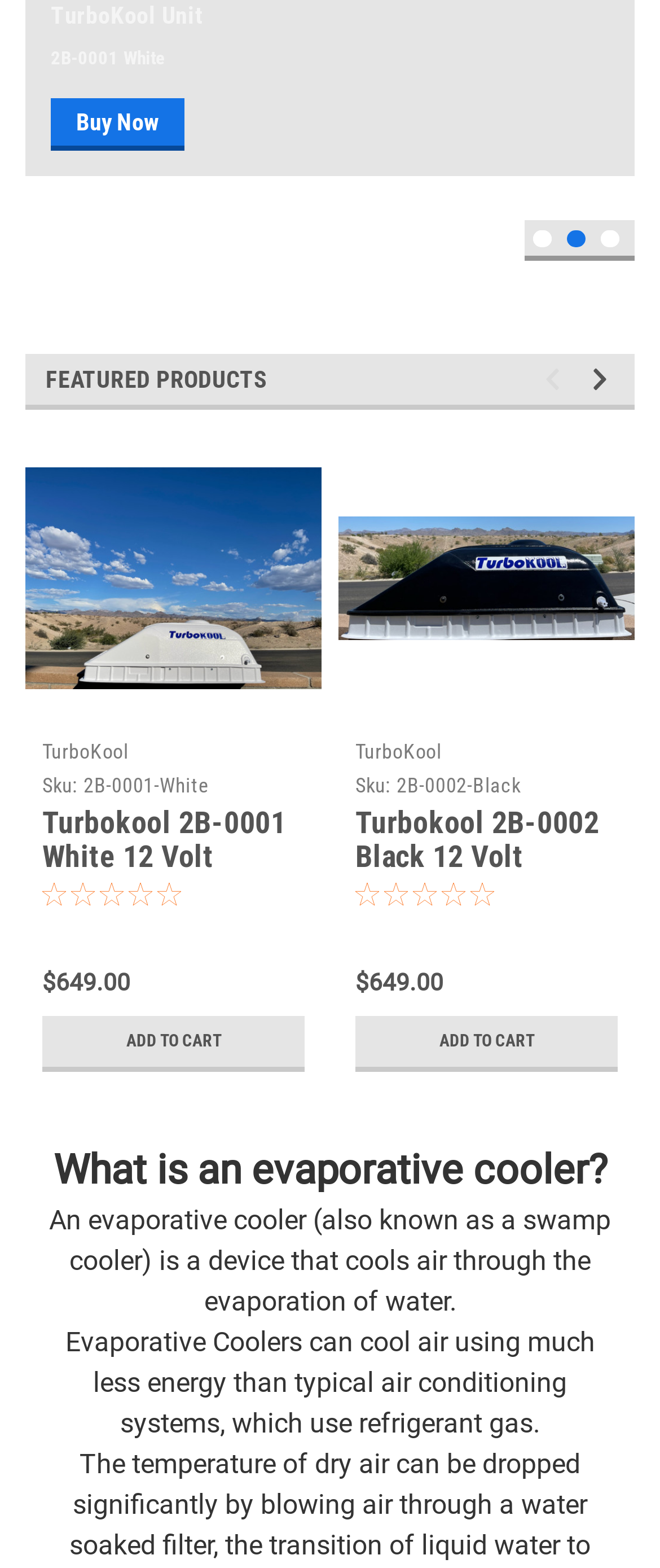Provide the bounding box for the UI element matching this description: "1".

[0.808, 0.147, 0.835, 0.158]